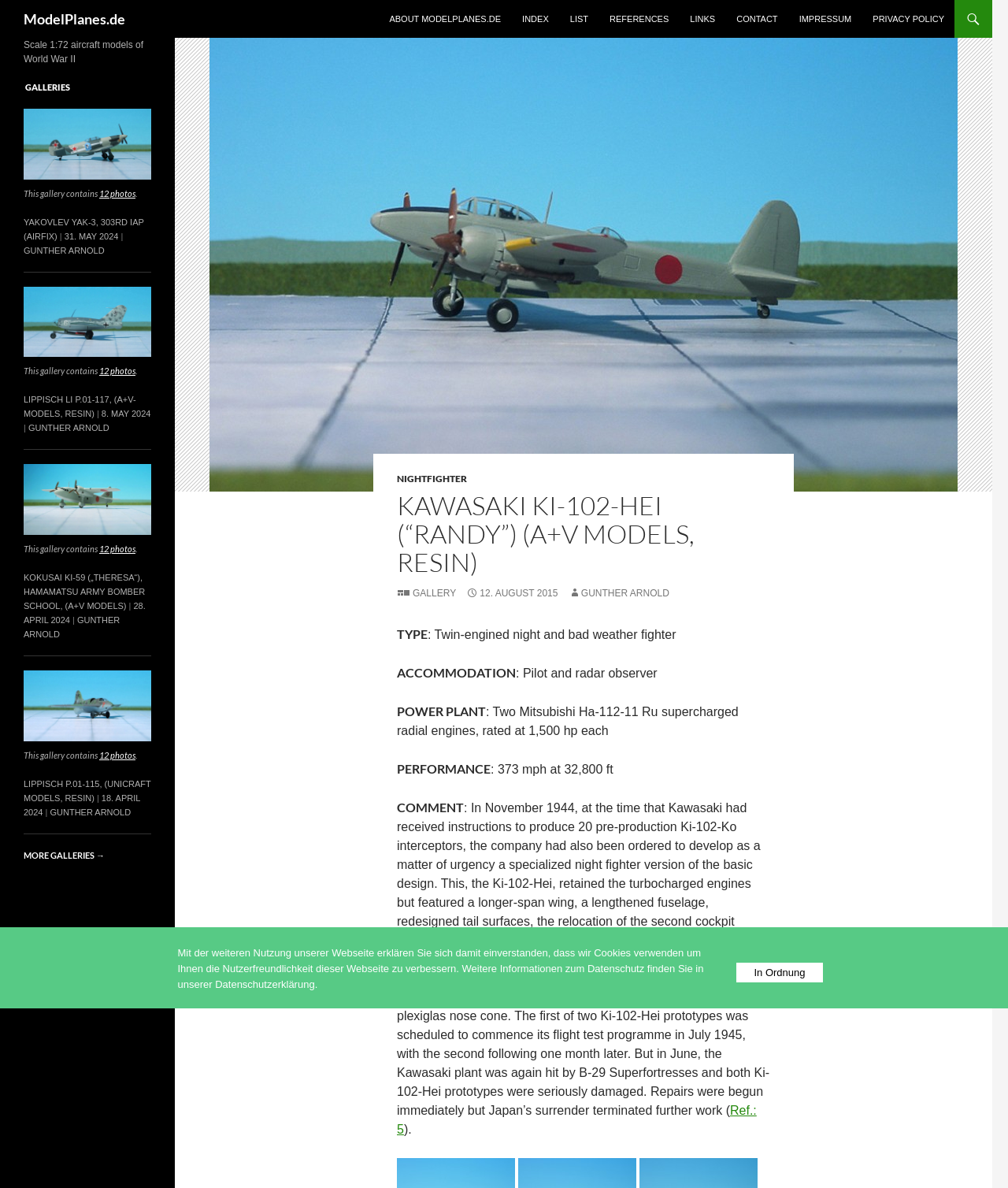Determine the bounding box coordinates of the clickable region to follow the instruction: "View MORE GALLERIES".

[0.023, 0.715, 0.104, 0.724]